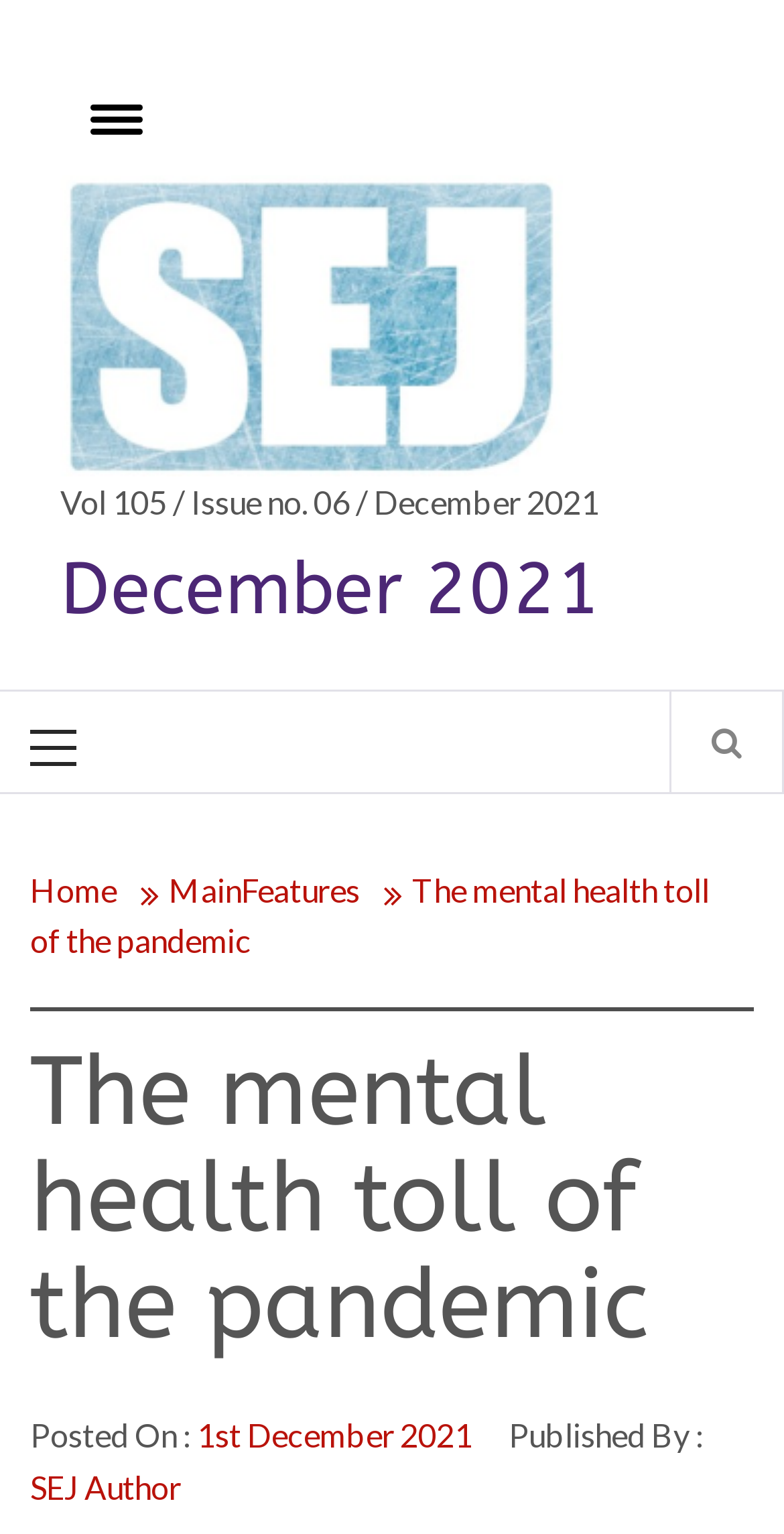Could you locate the bounding box coordinates for the section that should be clicked to accomplish this task: "Go to December 2021".

[0.077, 0.197, 0.718, 0.222]